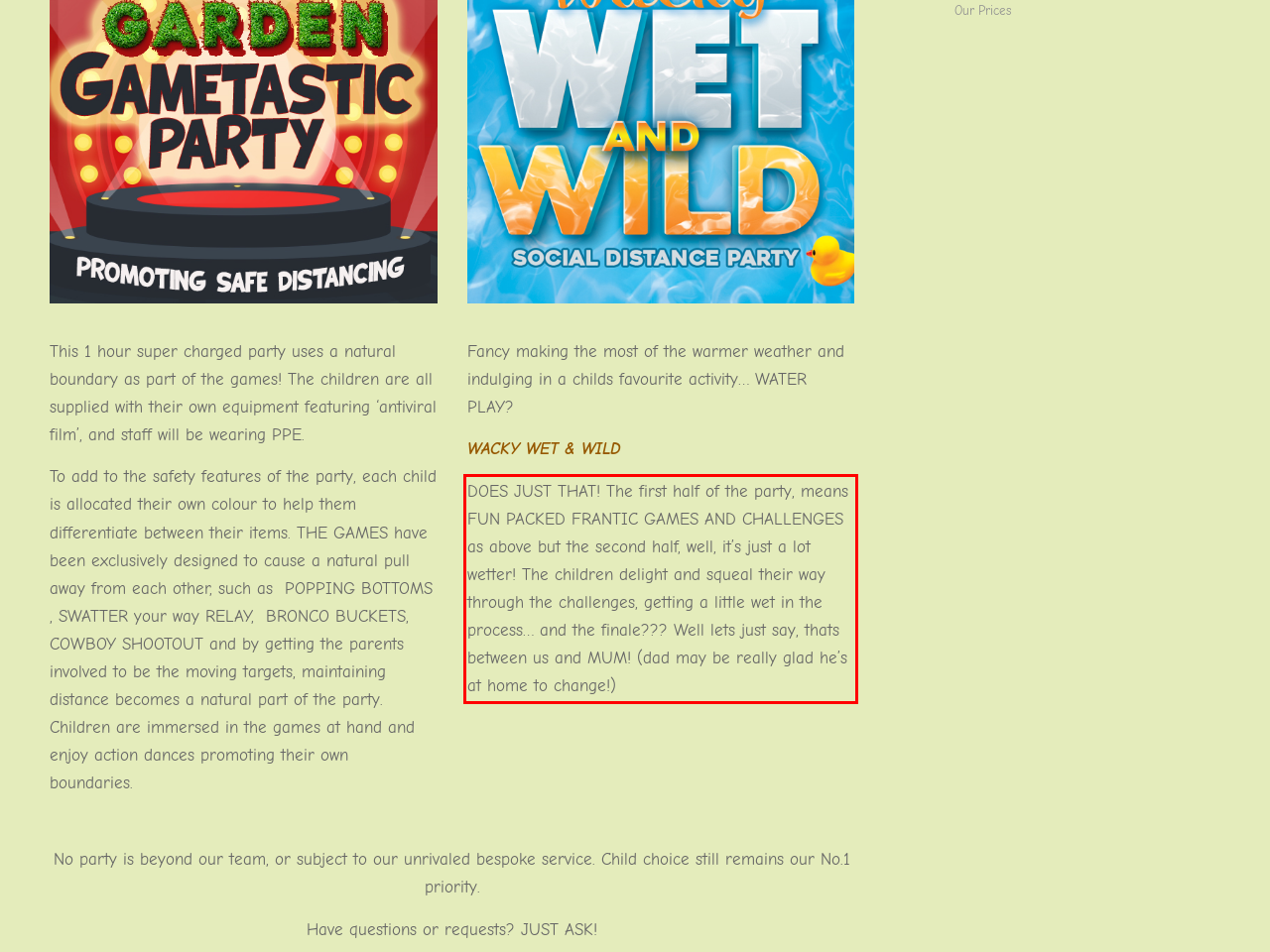Please identify and extract the text from the UI element that is surrounded by a red bounding box in the provided webpage screenshot.

DOES JUST THAT! The first half of the party, means FUN PACKED FRANTIC GAMES AND CHALLENGES as above but the second half, well, it’s just a lot wetter! The children delight and squeal their way through the challenges, getting a little wet in the process… and the finale??? Well lets just say, thats between us and MUM! (dad may be really glad he’s at home to change!)